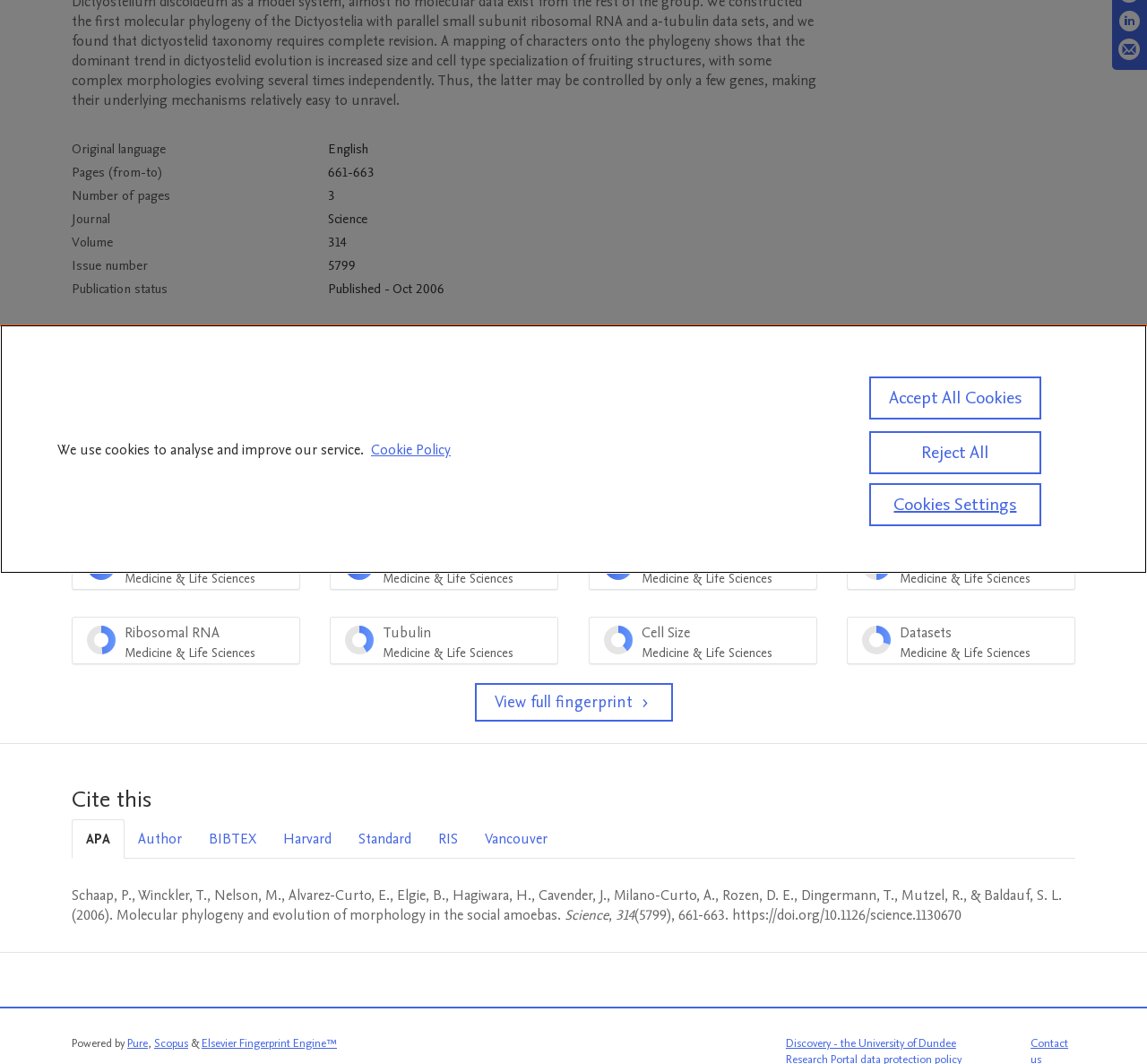Find the bounding box coordinates for the HTML element described as: "Scopus". The coordinates should consist of four float values between 0 and 1, i.e., [left, top, right, bottom].

[0.134, 0.973, 0.164, 0.988]